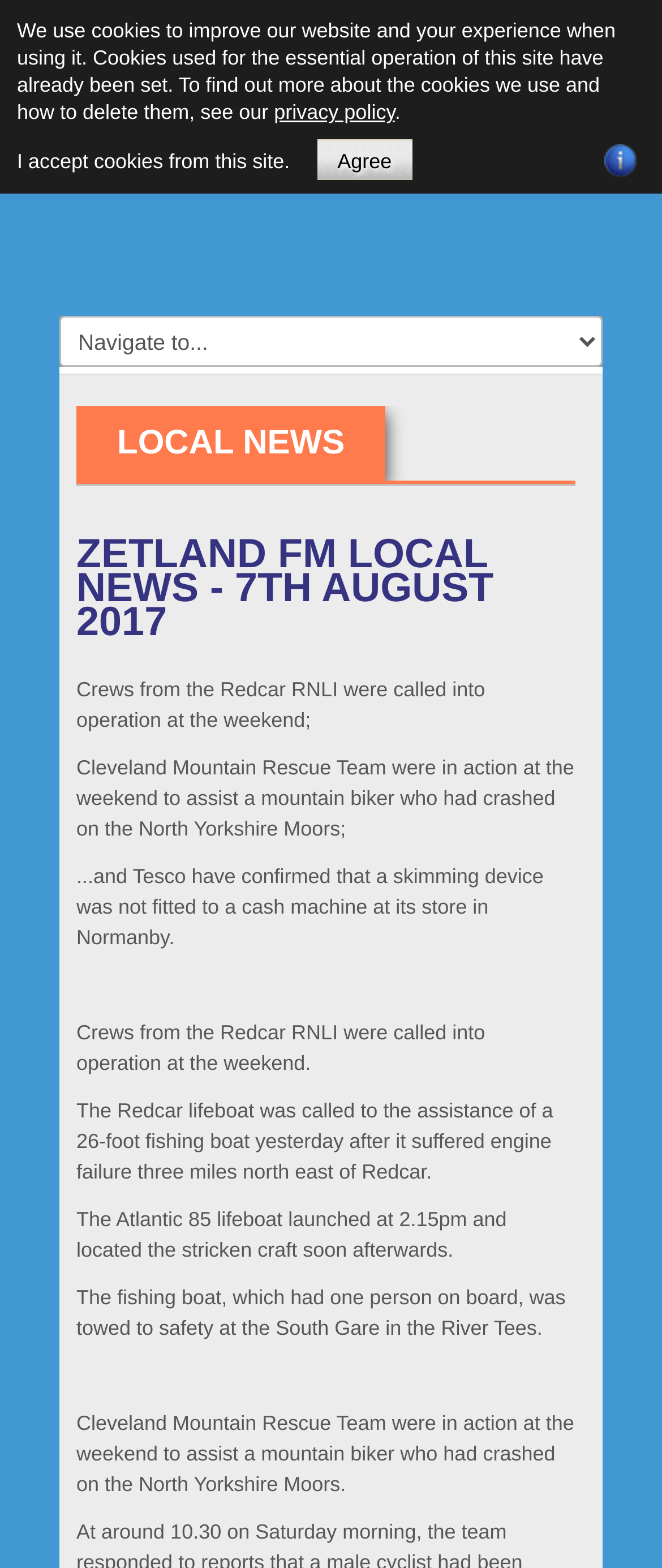Please determine the bounding box coordinates for the UI element described as: "Agree".

[0.479, 0.089, 0.622, 0.115]